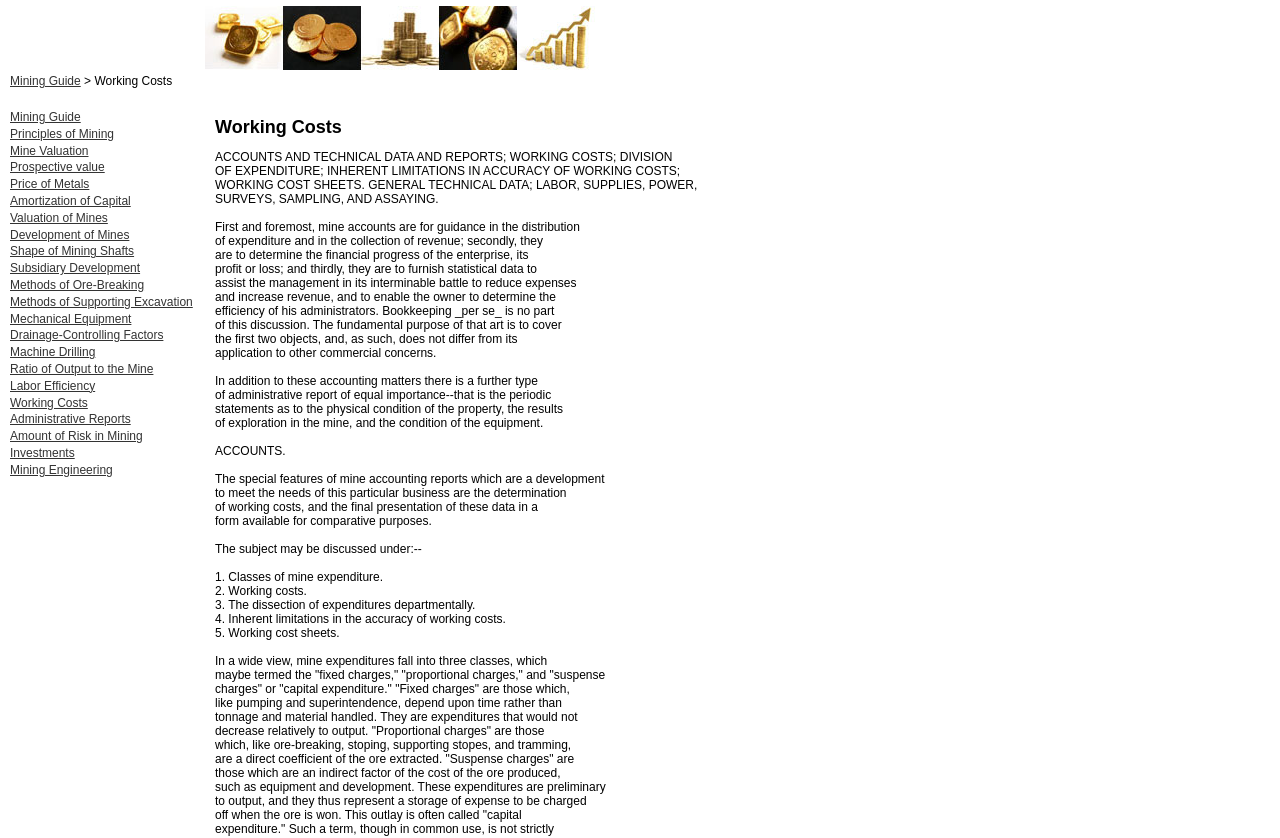What type of reports are discussed in addition to accounting matters?
Look at the image and respond with a one-word or short phrase answer.

Administrative reports